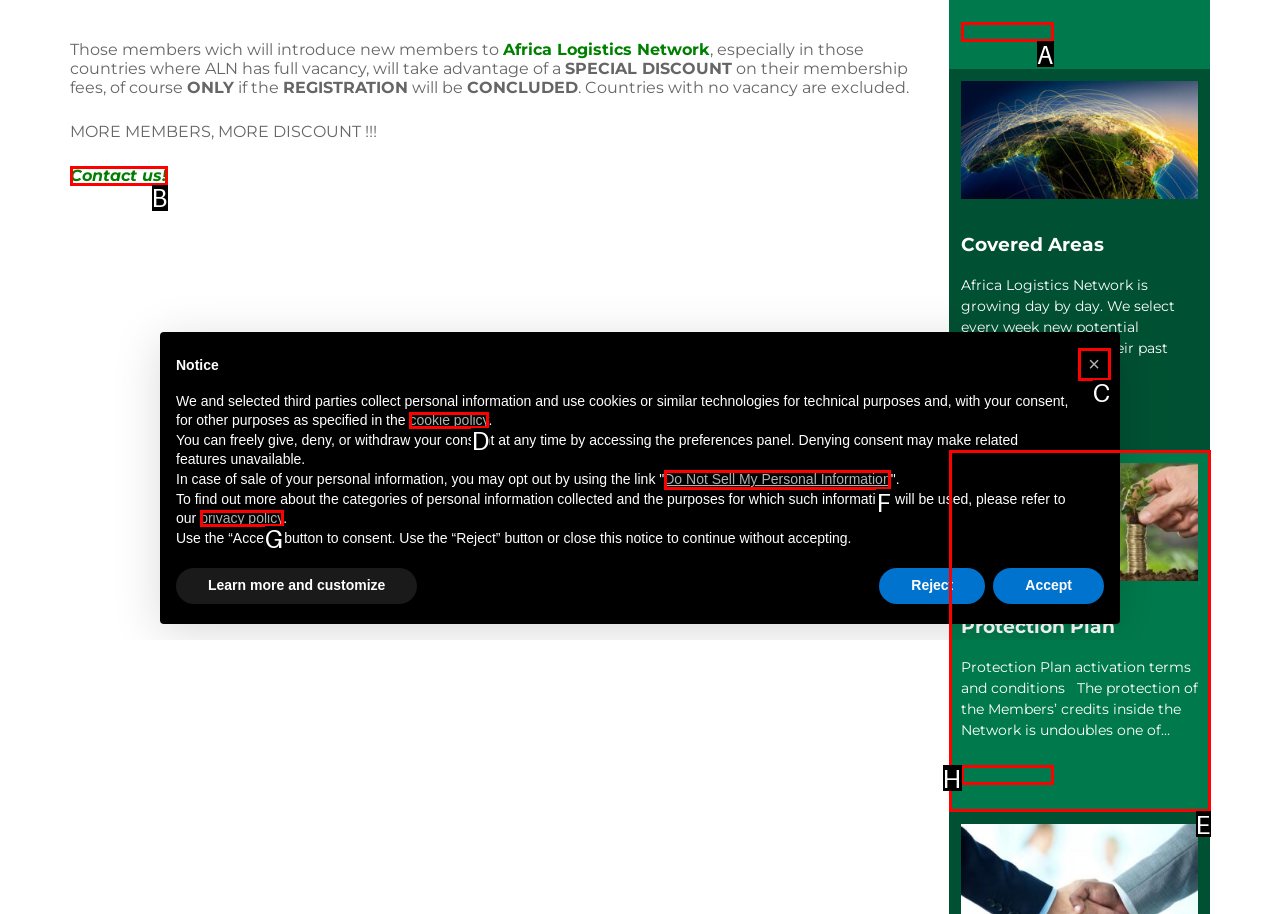Select the HTML element that corresponds to the description: Read more. Answer with the letter of the matching option directly from the choices given.

A